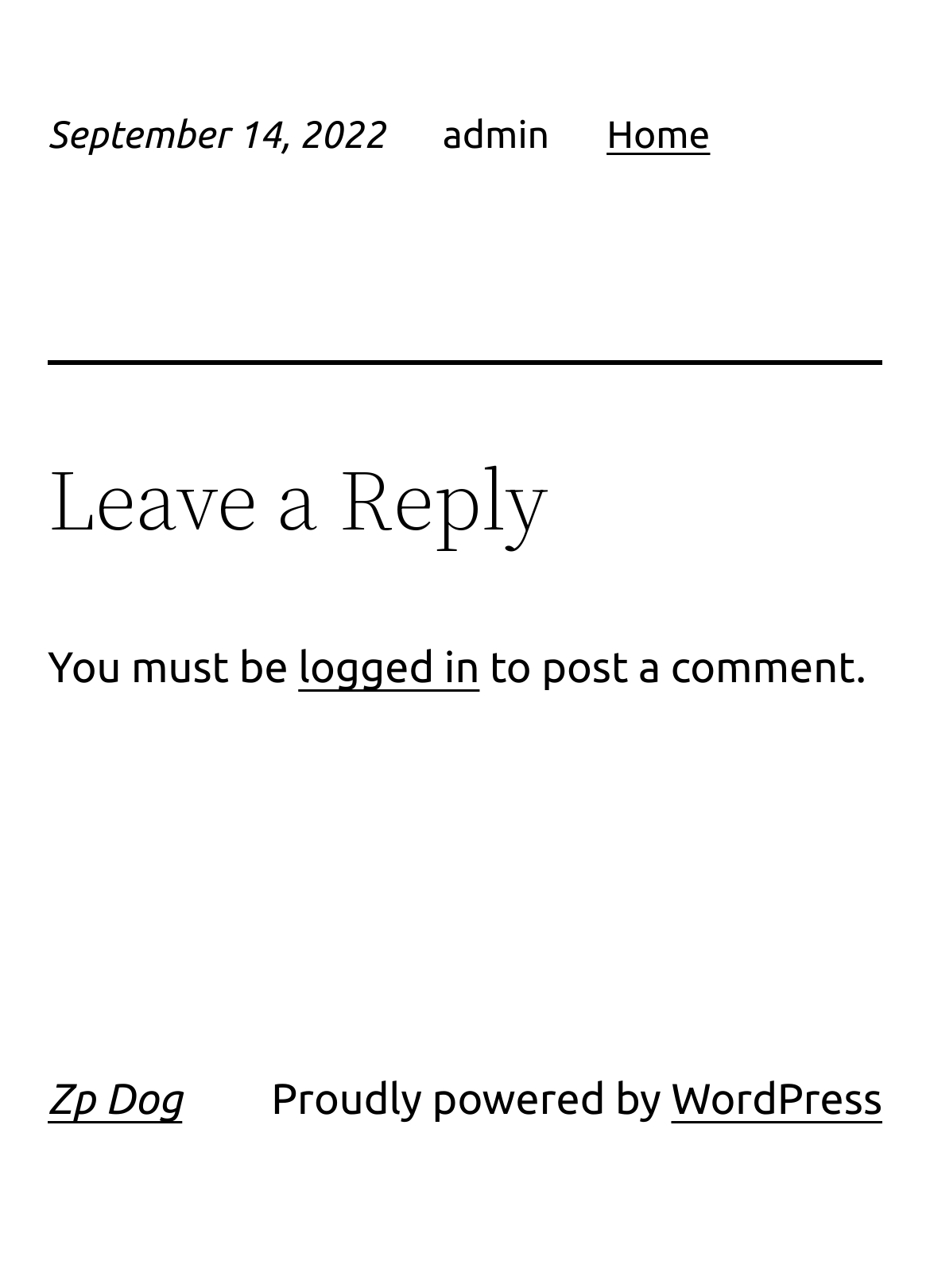Find the bounding box coordinates for the UI element whose description is: "Home". The coordinates should be four float numbers between 0 and 1, in the format [left, top, right, bottom].

[0.652, 0.089, 0.764, 0.123]